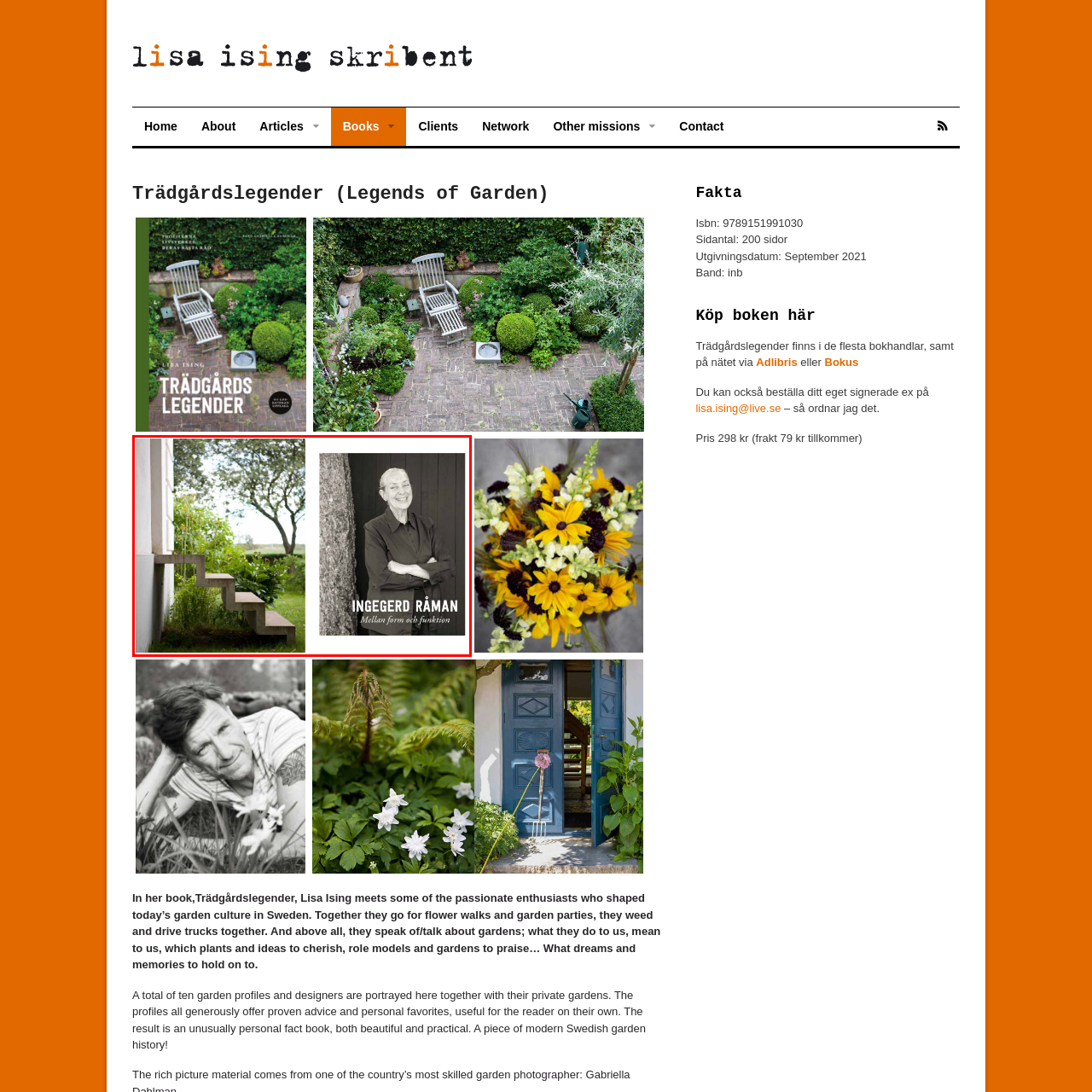Check the highlighted part in pink, What is the philosophy of Ingegerd Råman? 
Use a single word or phrase for your answer.

Balancing aesthetic appeal with practical utility